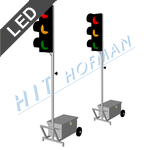Please examine the image and answer the question with a detailed explanation:
What is the name of the manufacturer?

The image includes branding for 'HIT HOFMAN', which indicates that the manufacturer of these portable traffic lights is HIT HOFMAN.